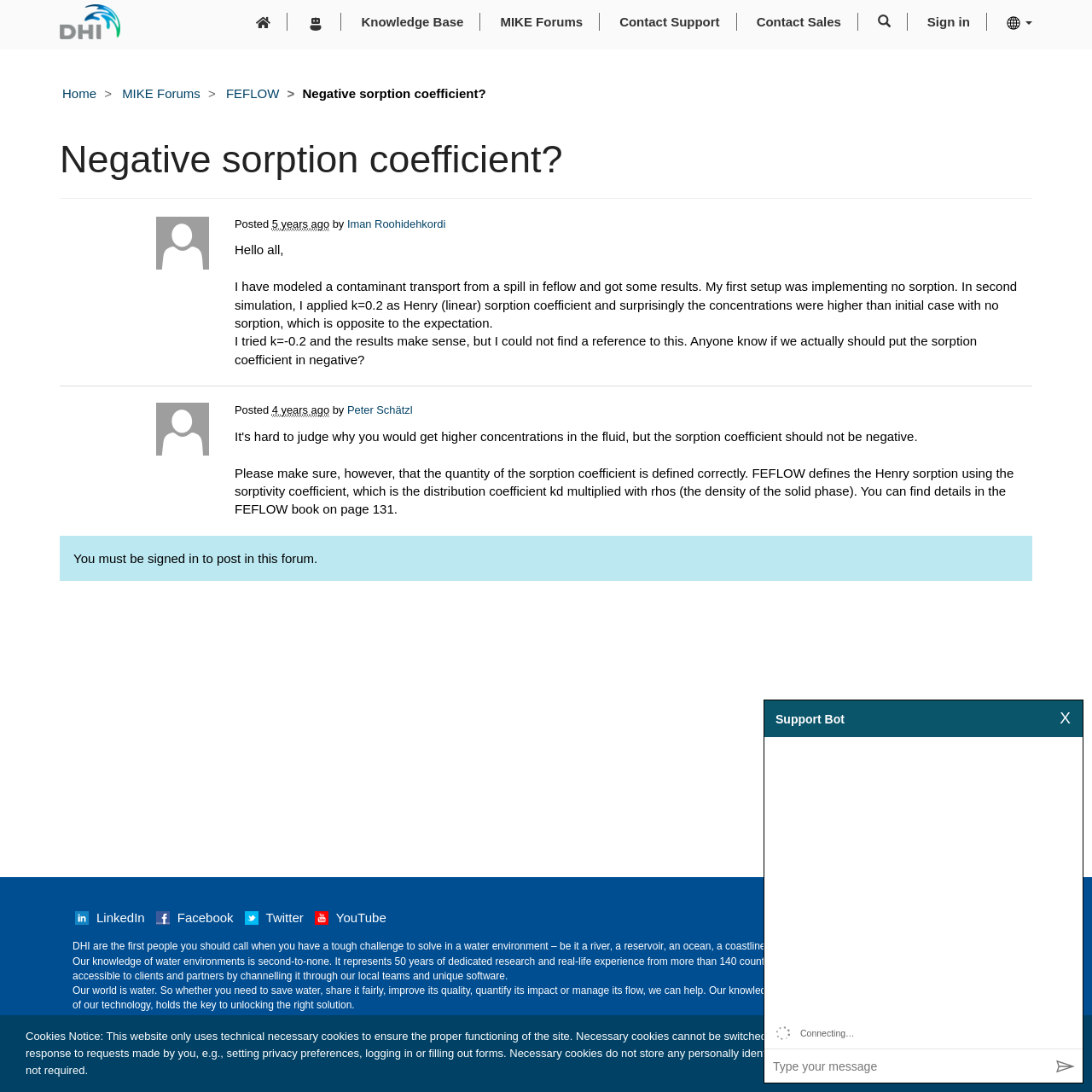Determine the main headline of the webpage and provide its text.

Negative sorption coefficient?